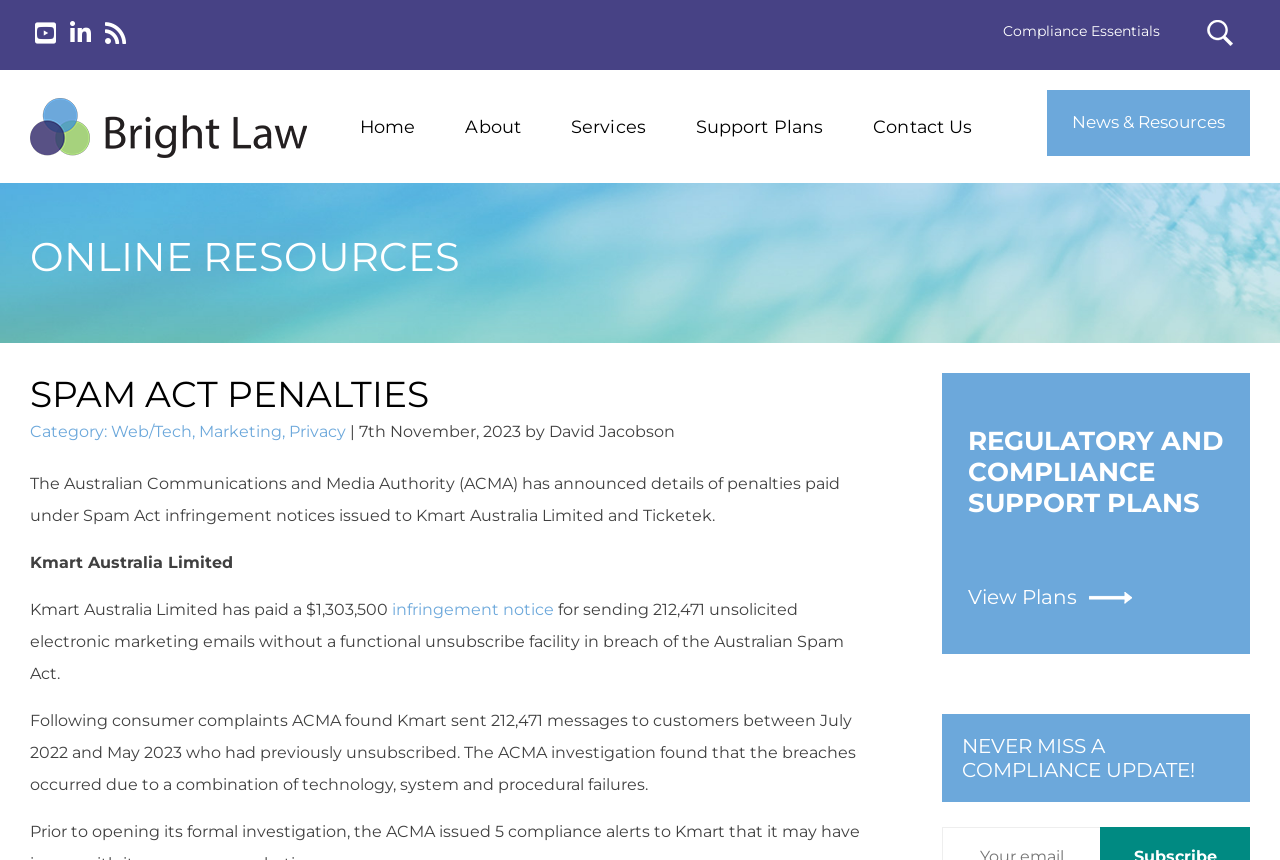Find the bounding box coordinates of the element you need to click on to perform this action: 'Check latest news and resources'. The coordinates should be represented by four float values between 0 and 1, in the format [left, top, right, bottom].

[0.818, 0.105, 0.977, 0.181]